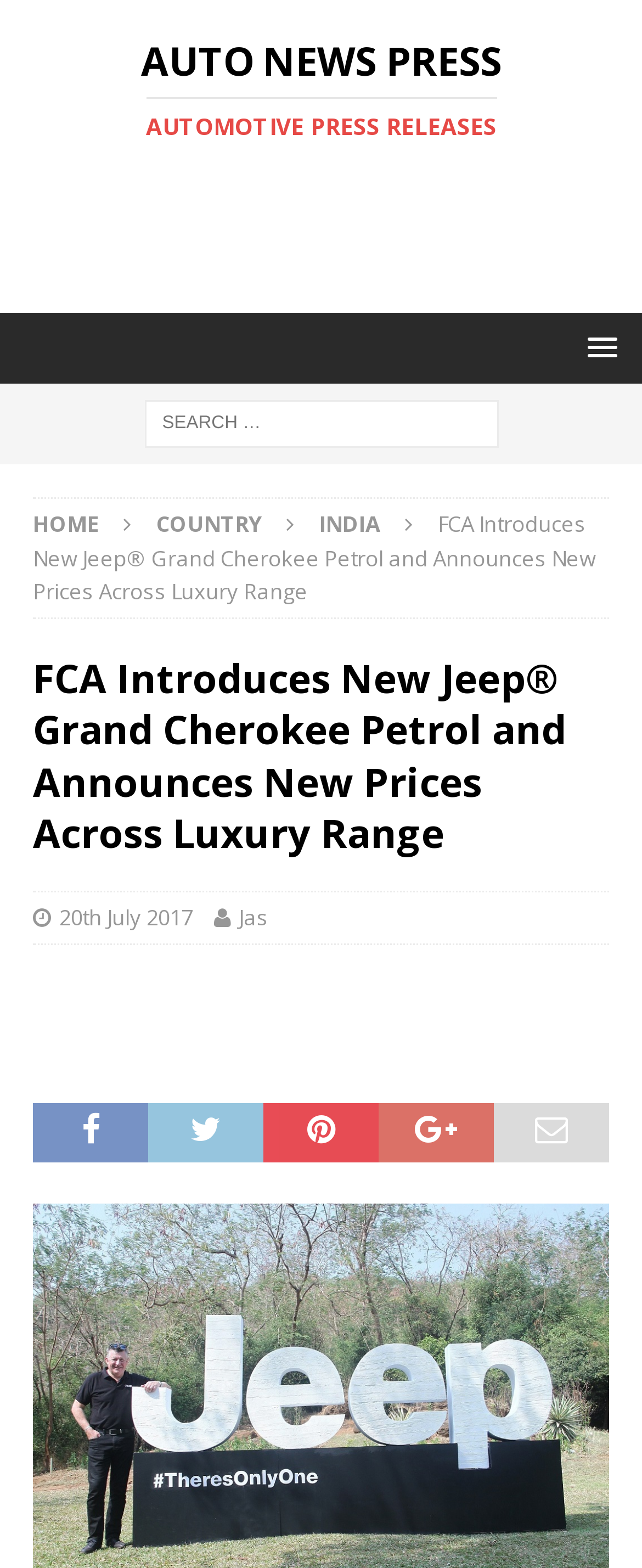How many links are there in the top navigation menu?
Give a one-word or short phrase answer based on the image.

3